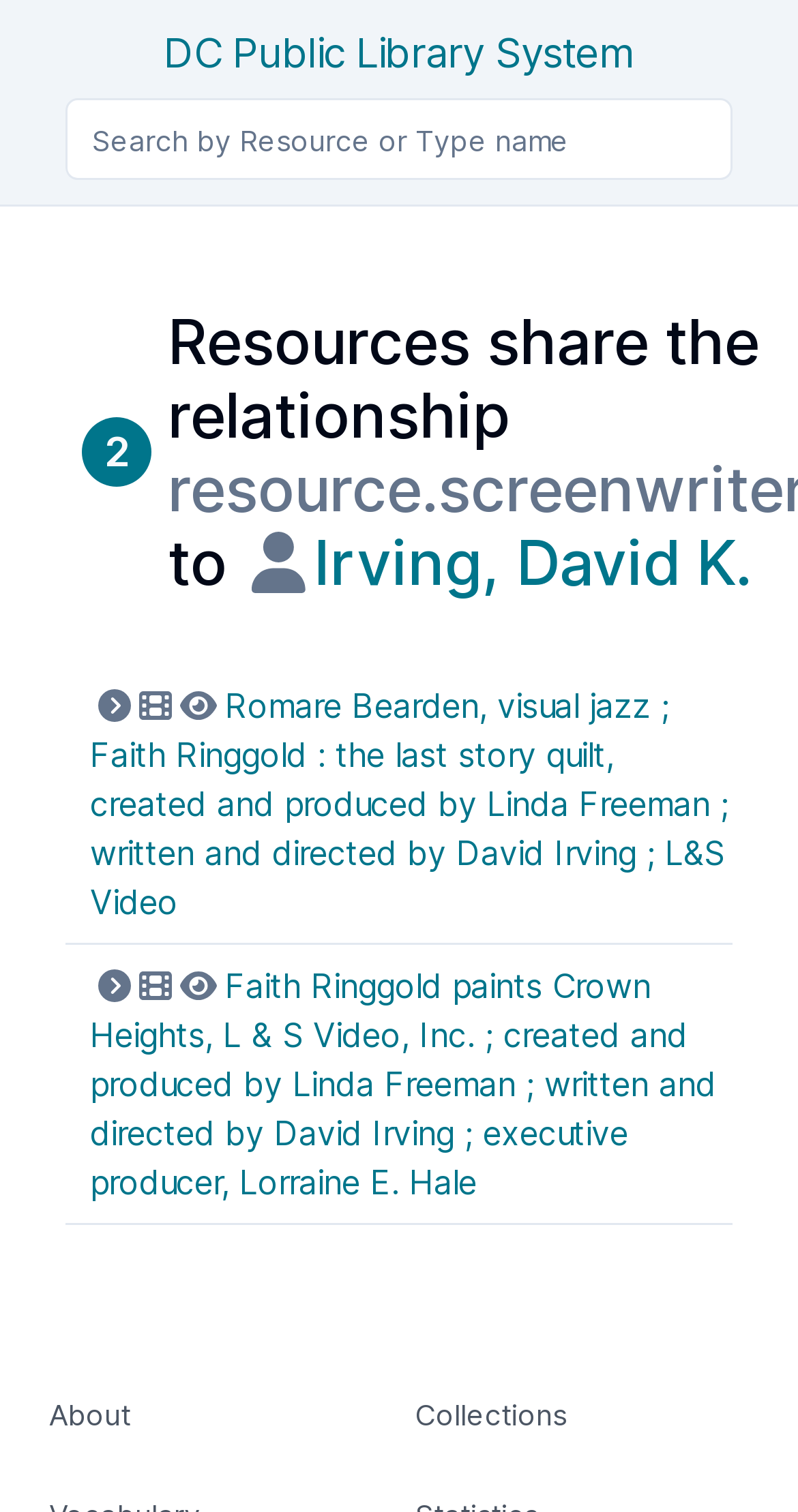What is the name of the author of the first search result?
Based on the image, answer the question with as much detail as possible.

I found the answer by looking at the link element that contains the text 'Irving, David K.', which is likely the author of the first search result.